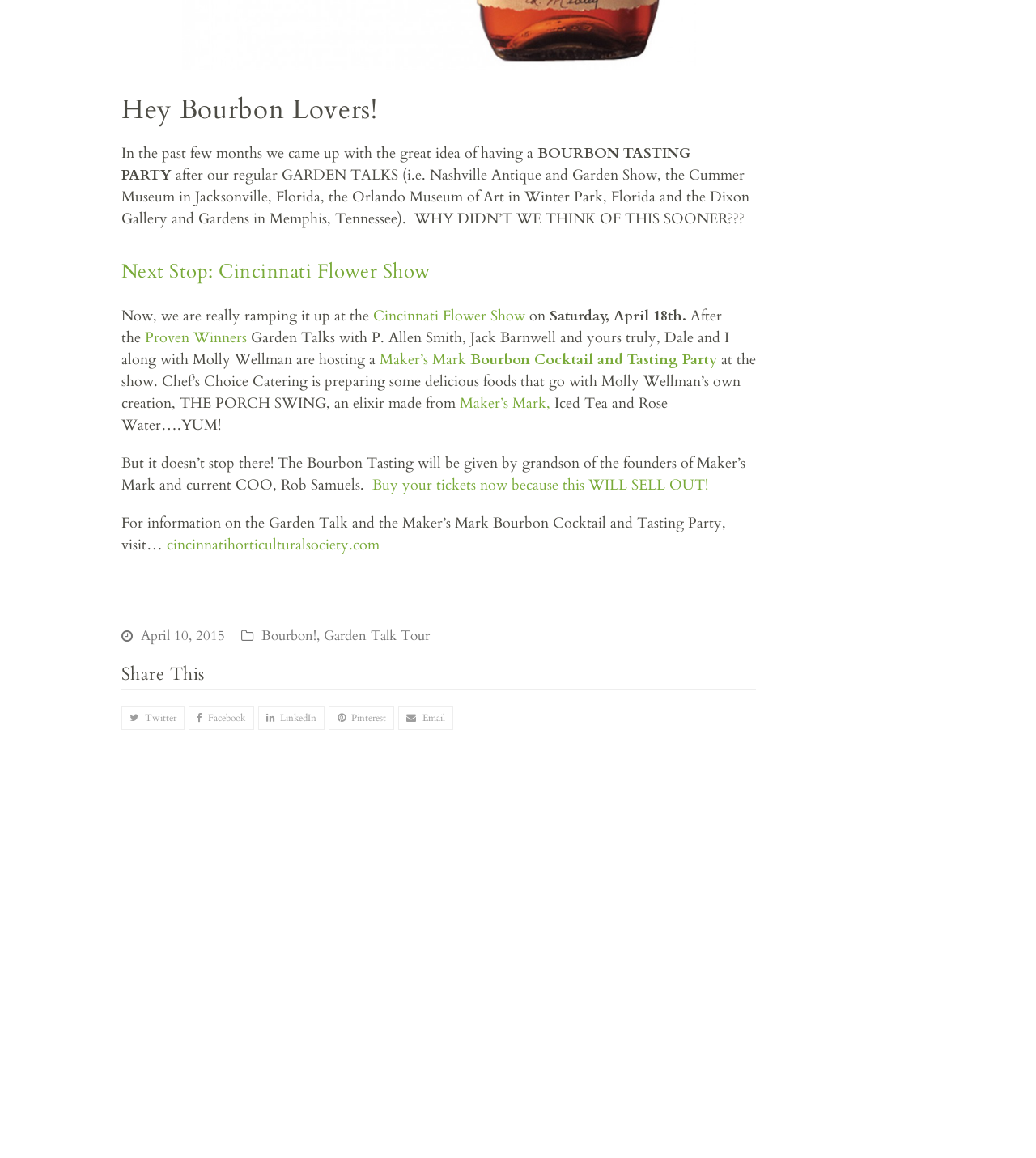What is the title of the first heading?
Carefully analyze the image and provide a detailed answer to the question.

The first heading element has the text 'Hey Bourbon Lovers!' which is the title of the first heading.